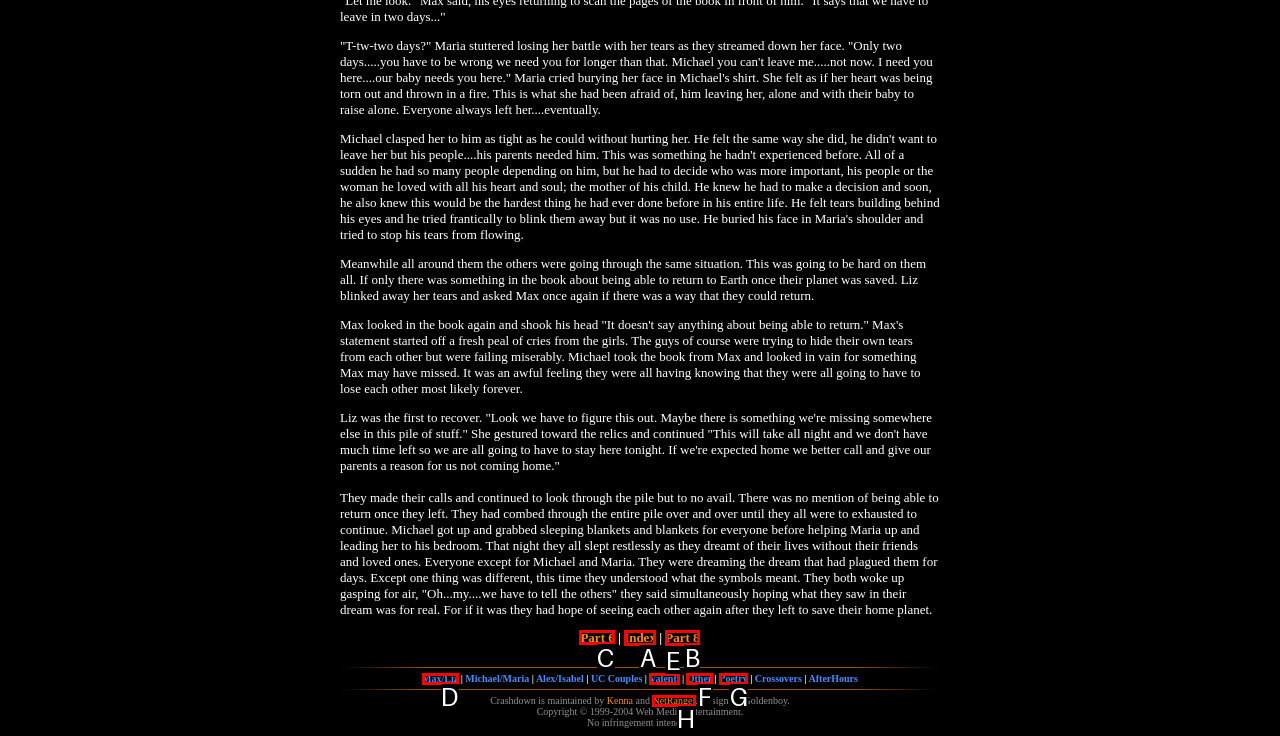Which lettered option should be clicked to achieve the task: Submit your email to get new adoption article alerts? Choose from the given choices.

None